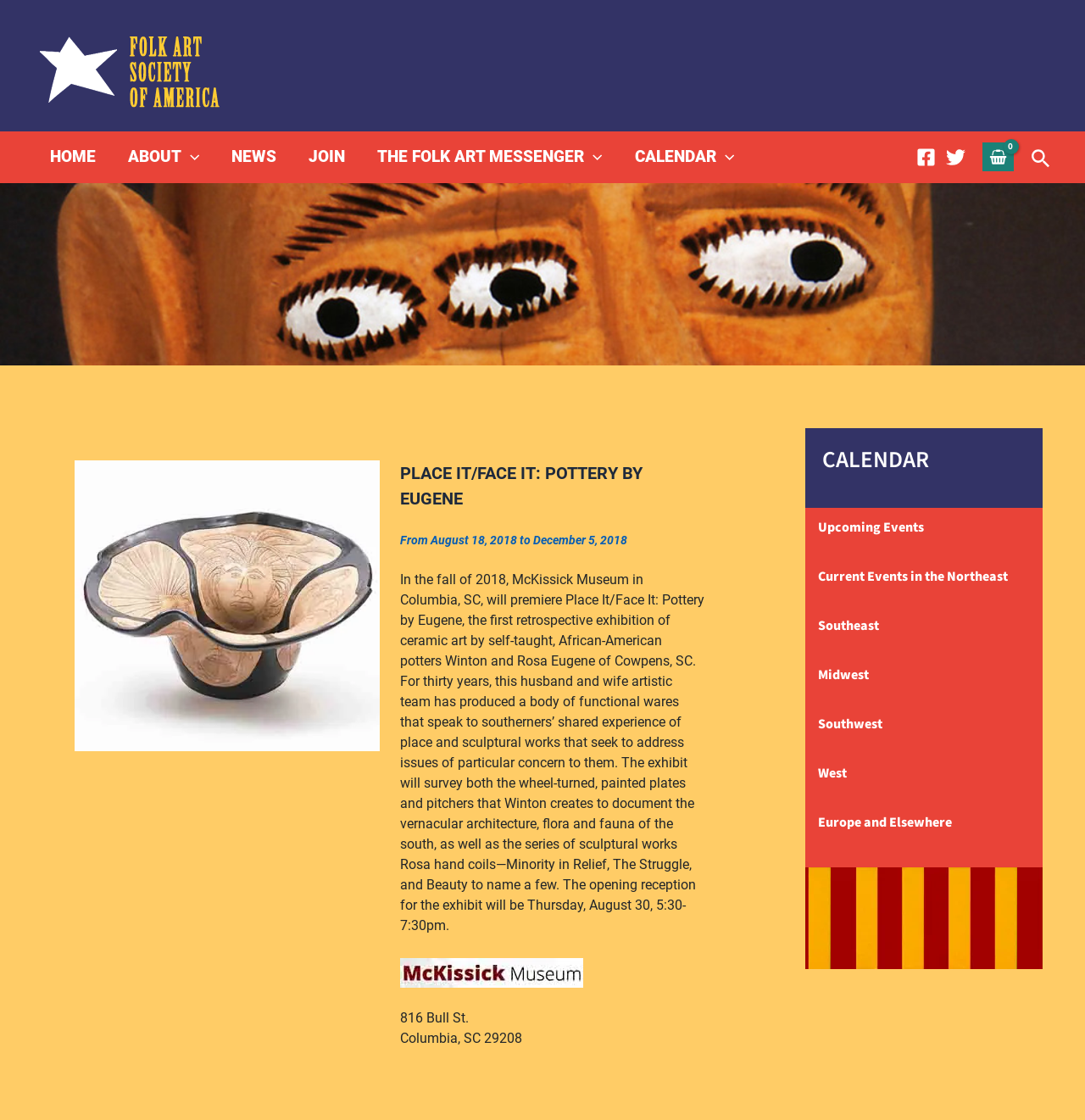Given the element description, predict the bounding box coordinates in the format (top-left x, top-left y, bottom-right x, bottom-right y). Make sure all values are between 0 and 1. Here is the element description: alt="Folk Art Society of America"

[0.031, 0.011, 0.226, 0.025]